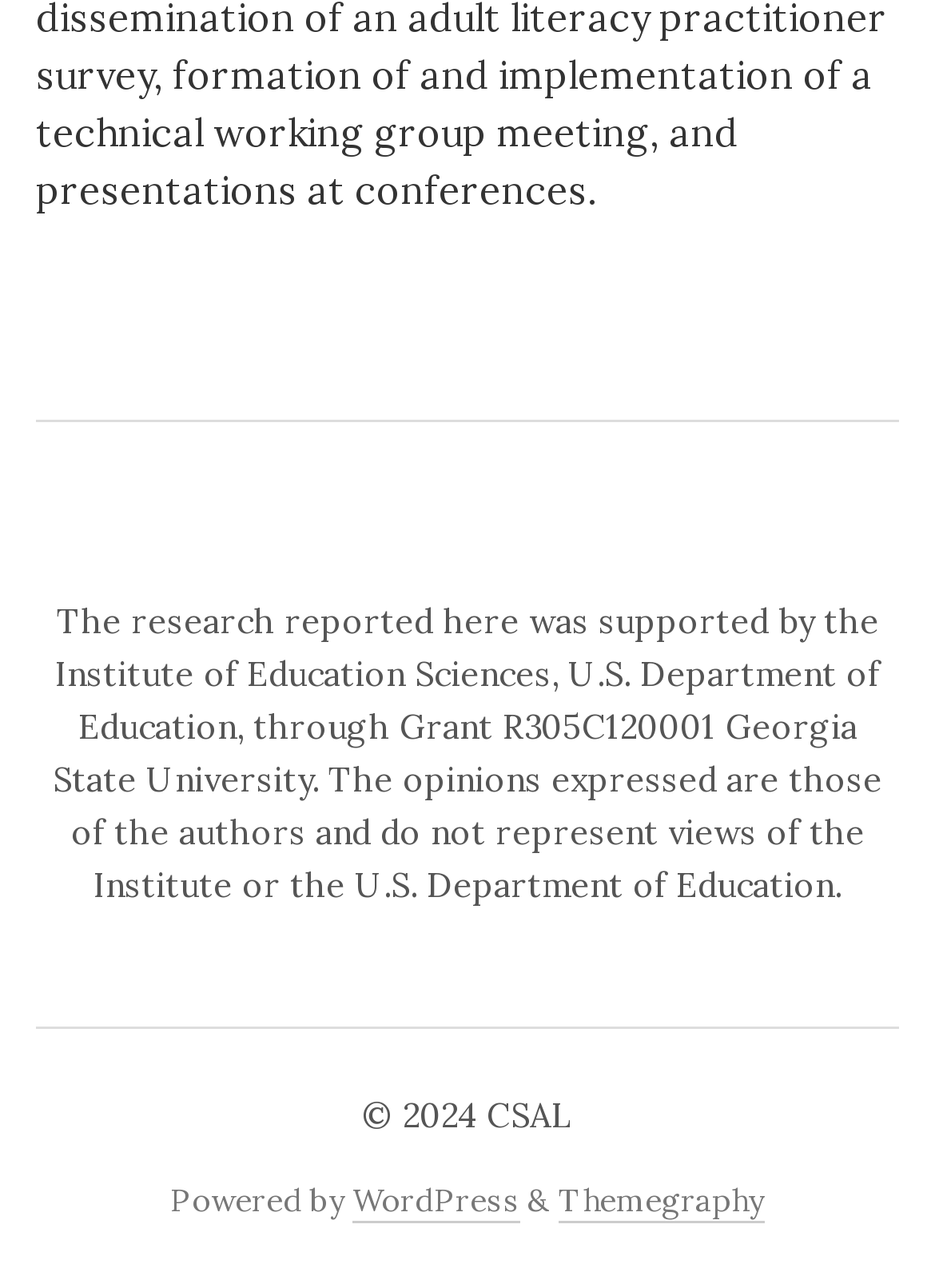Can you look at the image and give a comprehensive answer to the question:
What is the name of the theme provider?

The answer can be found in the link element with the text 'Themegraphy' which is a child element of the complementary element.